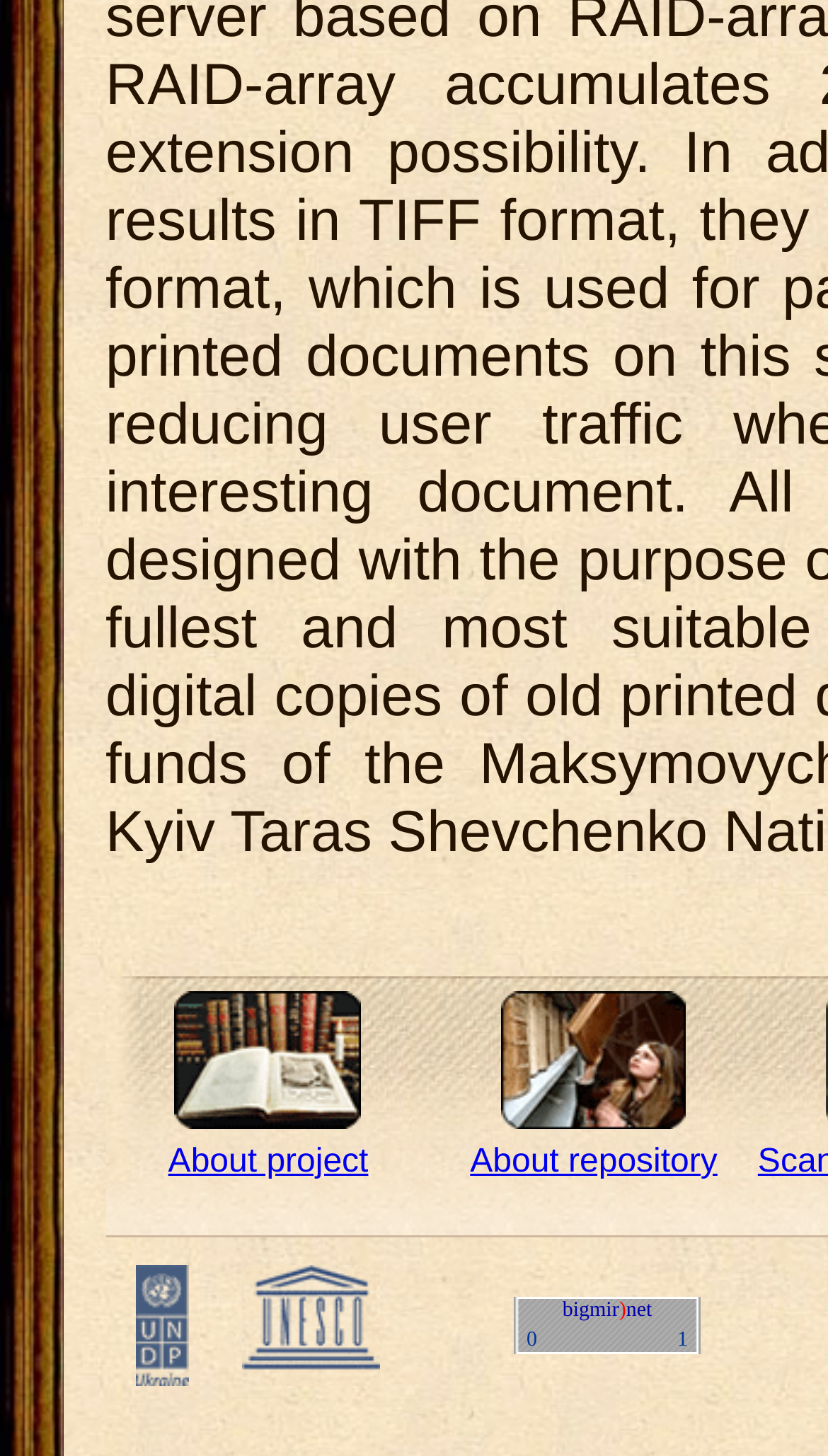What is the text of the link in the last LayoutTableCell?
Based on the content of the image, thoroughly explain and answer the question.

In the last LayoutTableCell, there is a LayoutTable with one LayoutTableCell containing a link with the text 'bigmir)net'.